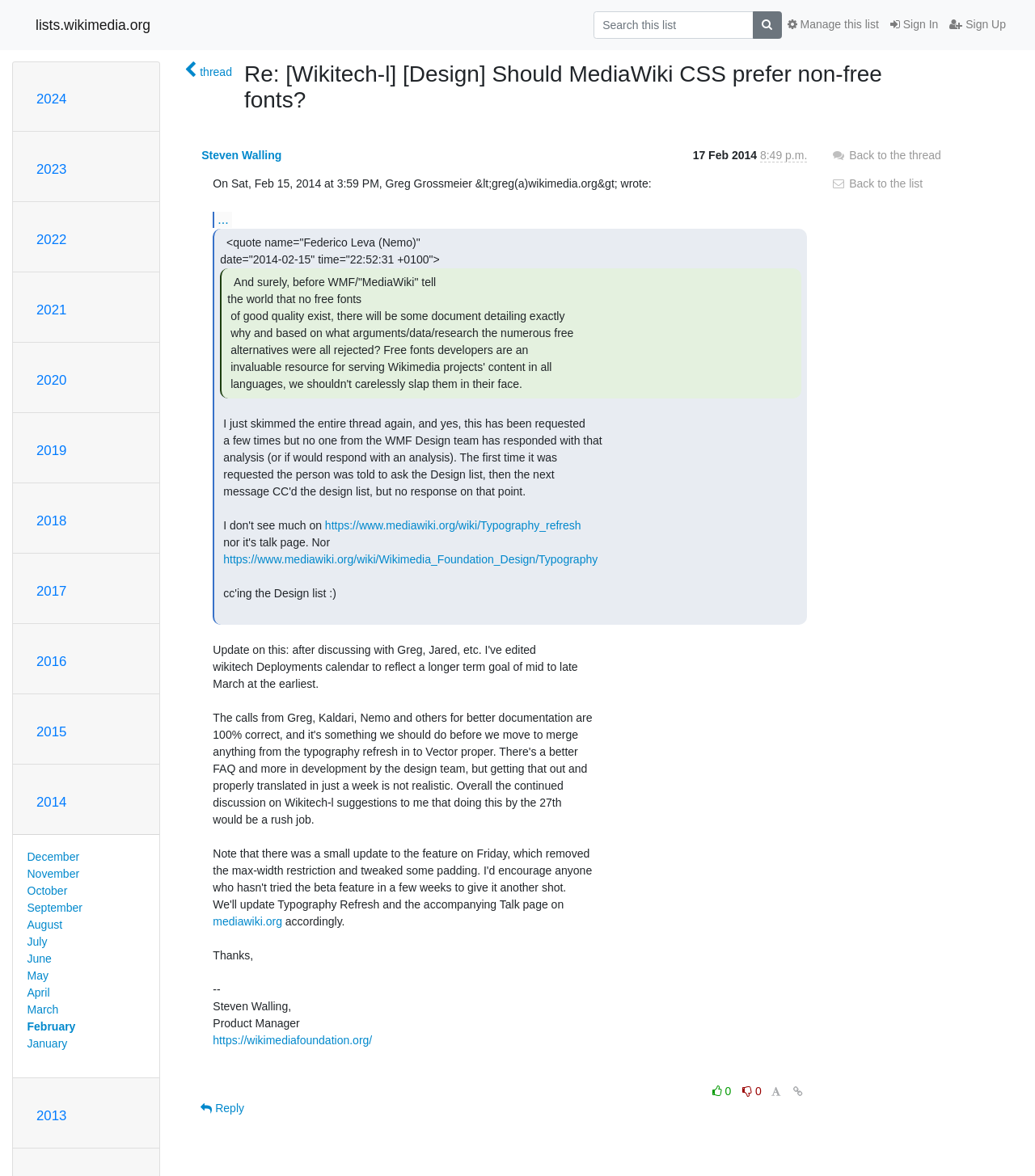Find the bounding box coordinates of the clickable area required to complete the following action: "Search this list".

[0.573, 0.01, 0.728, 0.033]